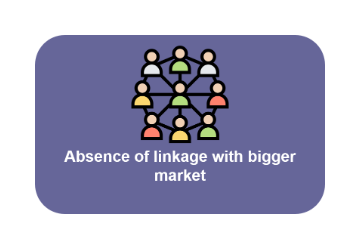Please answer the following question using a single word or phrase: 
What is the significance of the purple background?

Enhances importance of the message